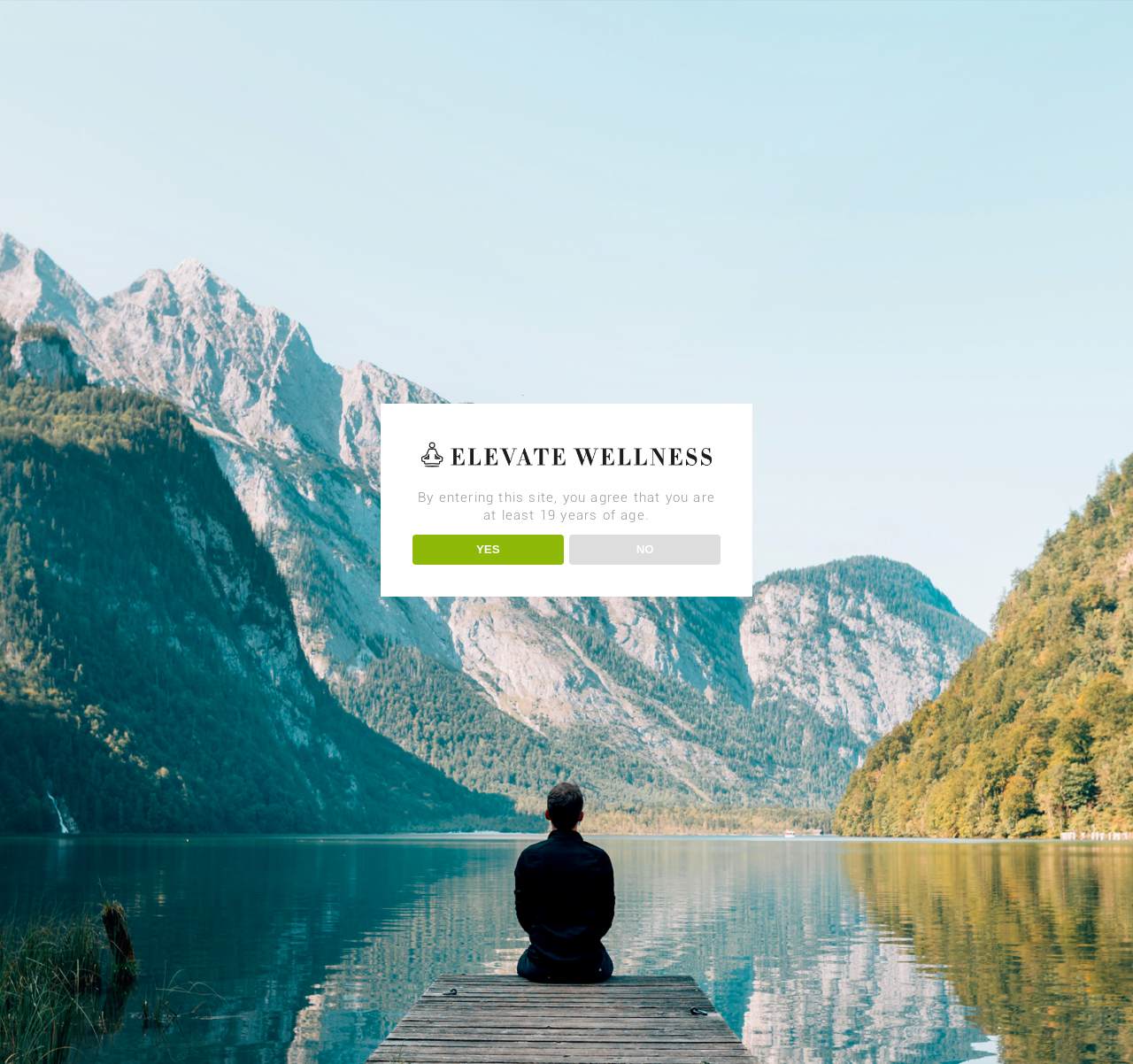Using the webpage screenshot and the element description Request Sample, determine the bounding box coordinates. Specify the coordinates in the format (top-left x, top-left y, bottom-right x, bottom-right y) with values ranging from 0 to 1.

[0.841, 0.018, 0.991, 0.049]